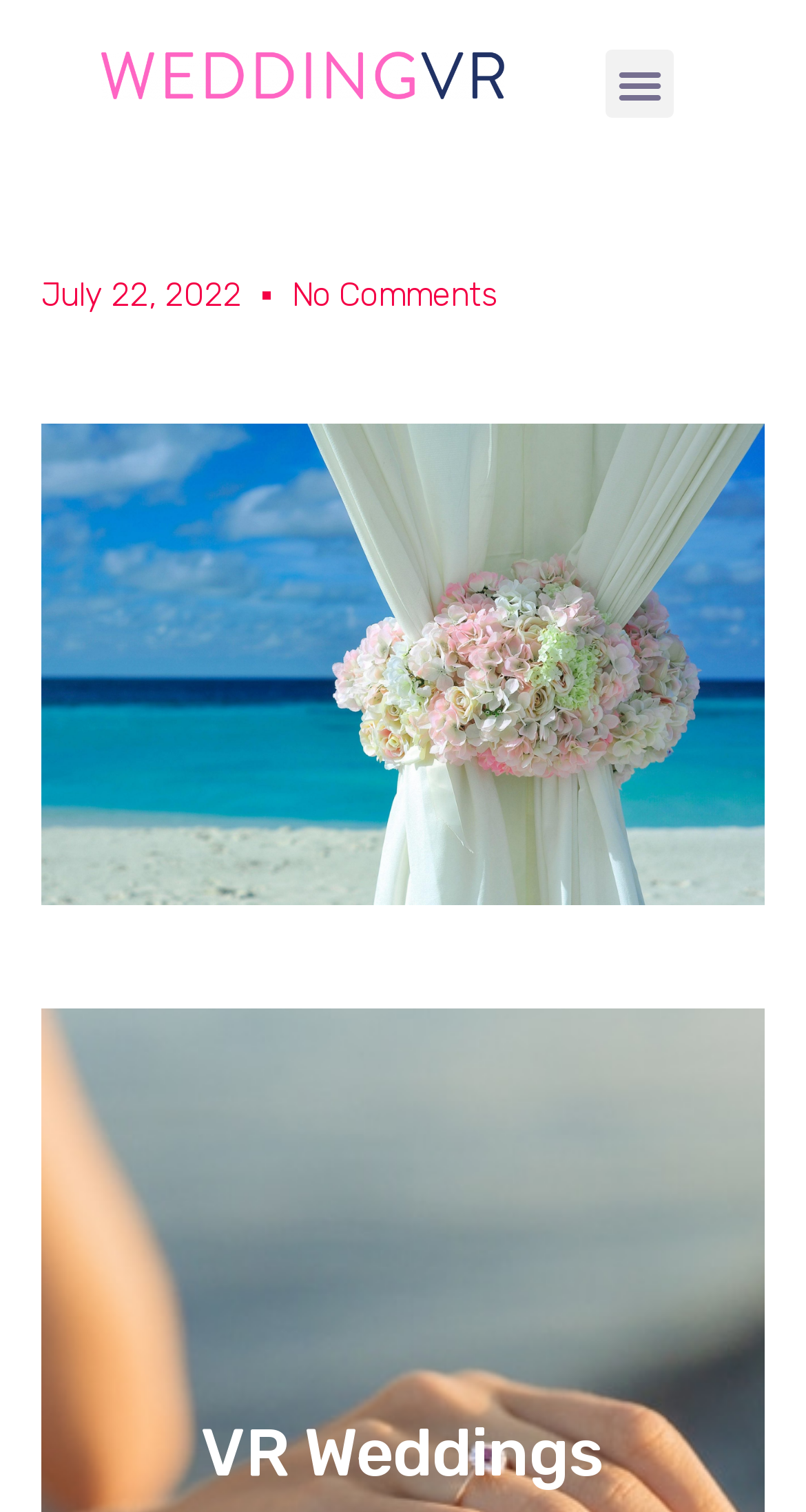Using the provided element description, identify the bounding box coordinates as (top-left x, top-left y, bottom-right x, bottom-right y). Ensure all values are between 0 and 1. Description: July 22, 2022

[0.051, 0.179, 0.3, 0.212]